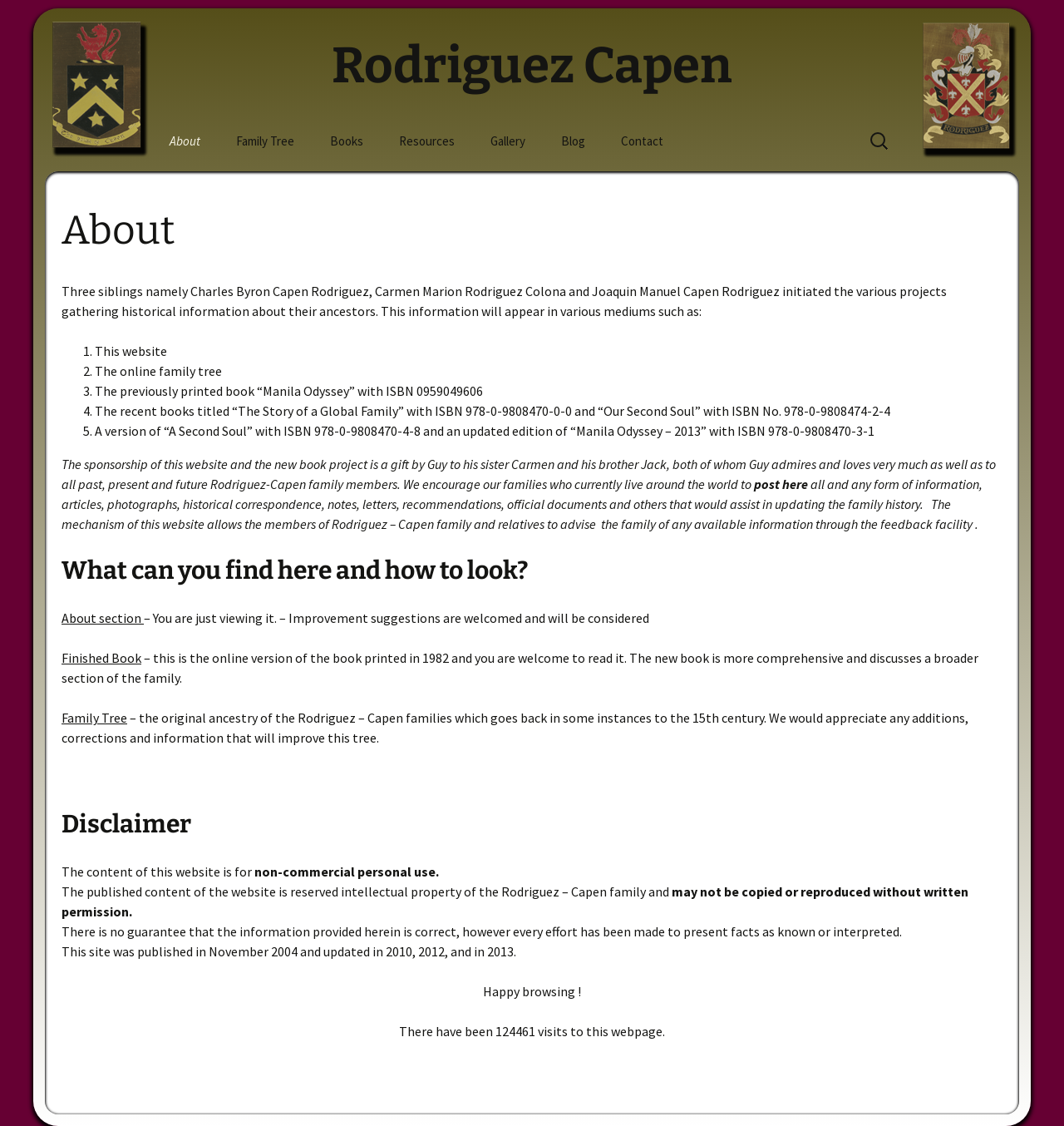Please find the bounding box for the following UI element description. Provide the coordinates in (top-left x, top-left y, bottom-right x, bottom-right y) format, with values between 0 and 1: Wiki

None